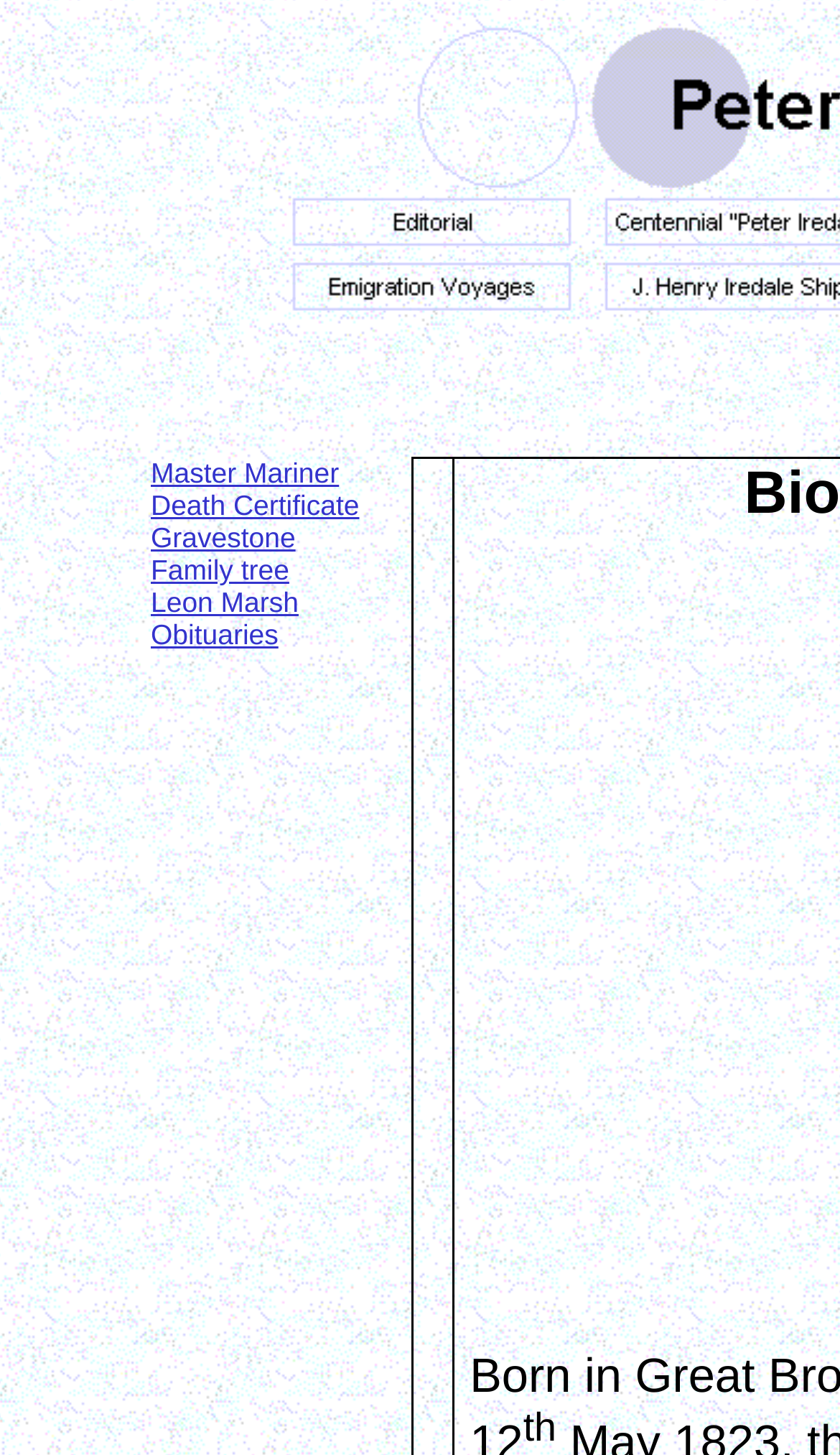Identify the bounding box of the HTML element described here: "alt="Emigration Voyages" name="MSFPnav5"". Provide the coordinates as four float numbers between 0 and 1: [left, top, right, bottom].

[0.336, 0.178, 0.695, 0.203]